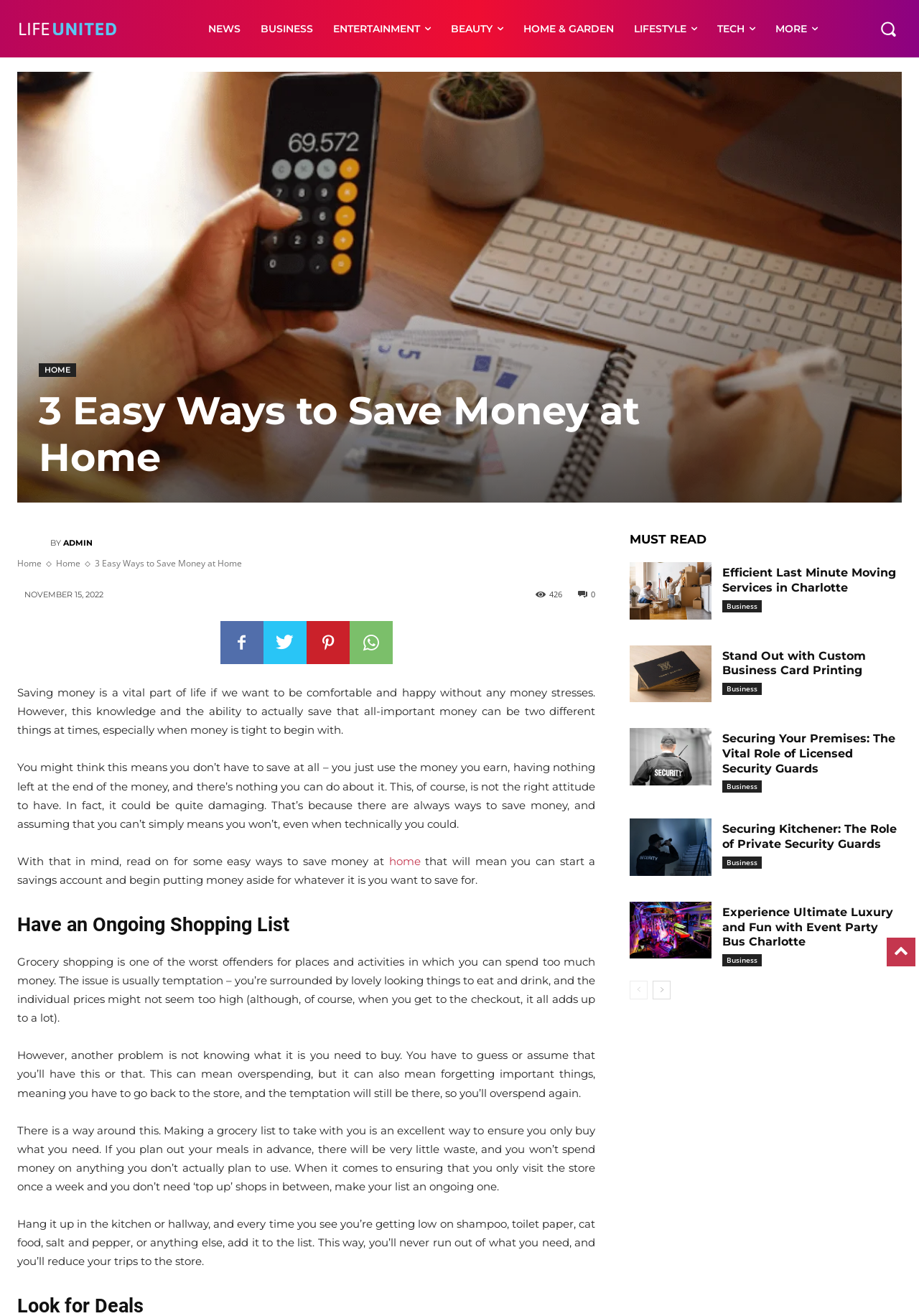What is the purpose of making a grocery list?
Could you give a comprehensive explanation in response to this question?

According to the article, making a grocery list helps to avoid overspending by ensuring that you only buy what you need, and reducing the likelihood of forgetting important items, which can lead to additional trips to the store and more spending.